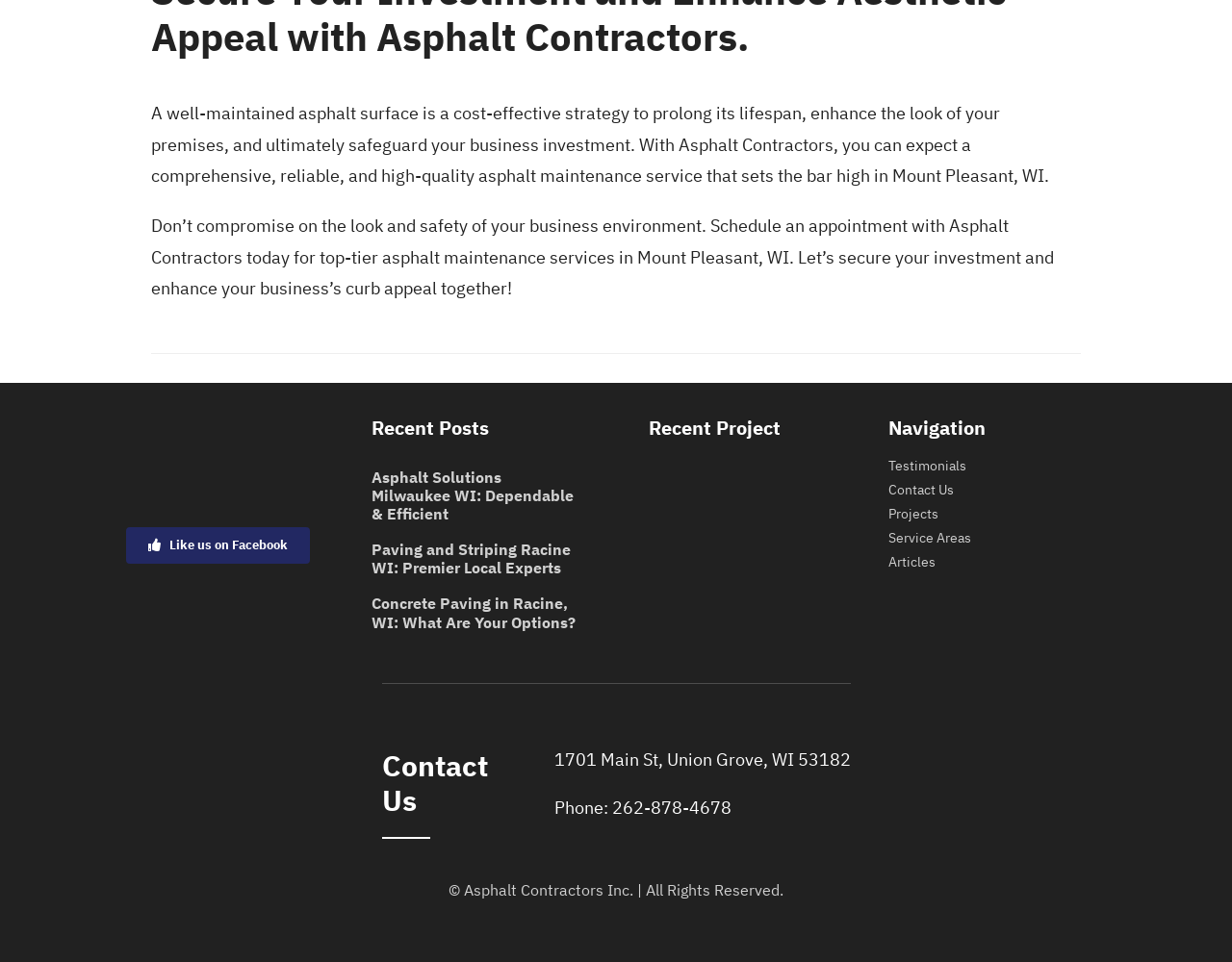Locate the bounding box for the described UI element: "Projects". Ensure the coordinates are four float numbers between 0 and 1, formatted as [left, top, right, bottom].

[0.721, 0.522, 0.892, 0.547]